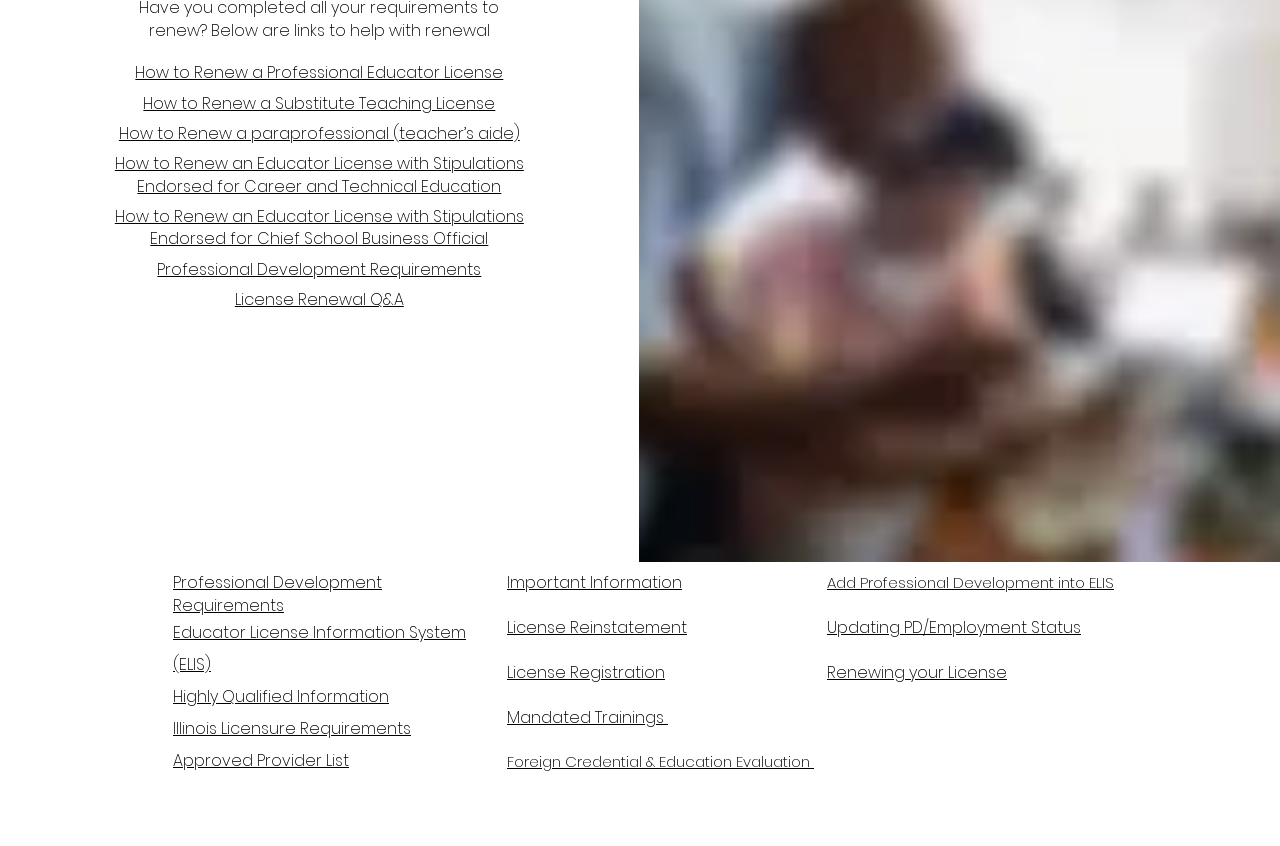Could you specify the bounding box coordinates for the clickable section to complete the following instruction: "Learn about Professional Development Requirements"?

[0.123, 0.305, 0.376, 0.332]